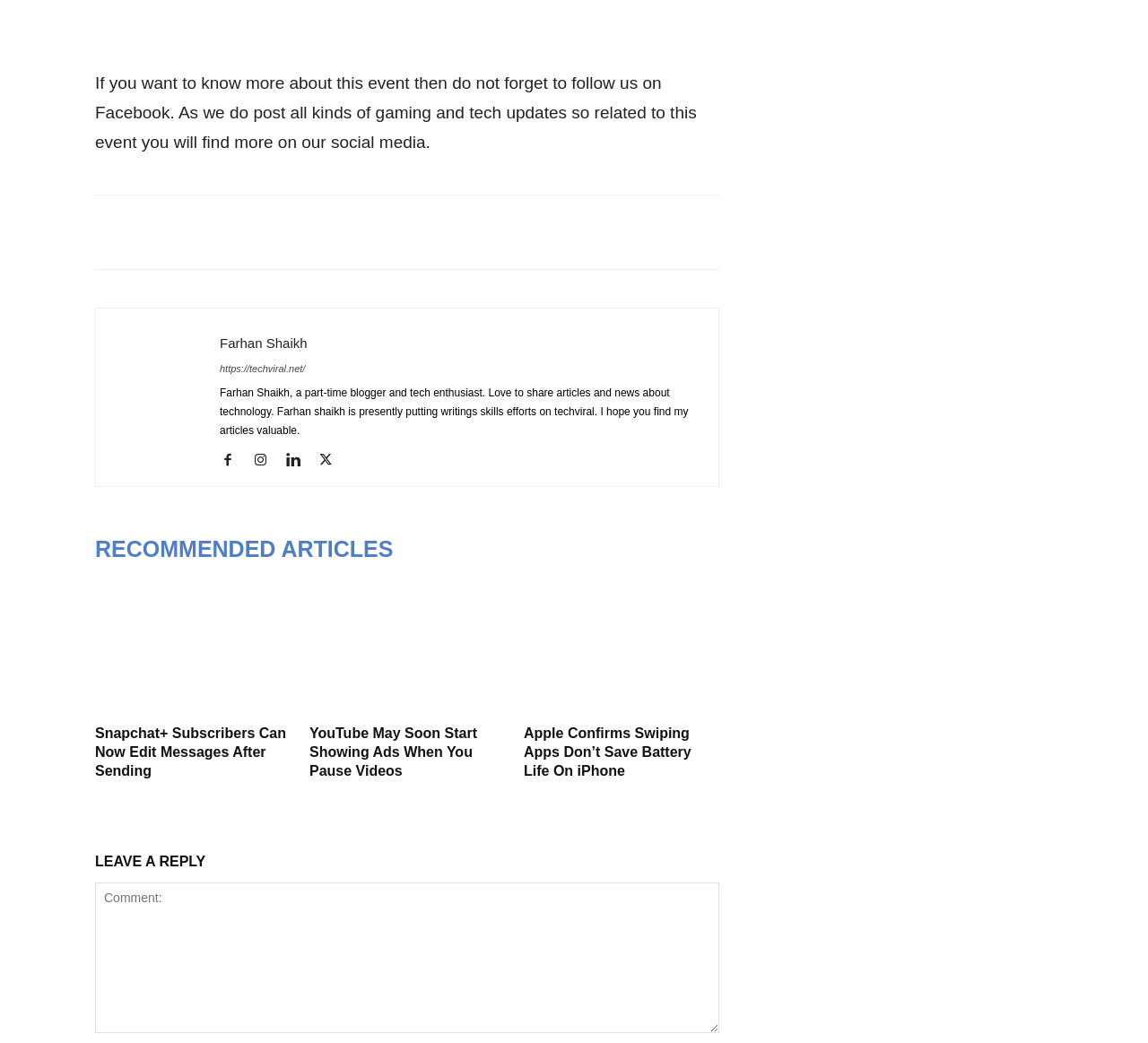Locate the bounding box coordinates of the area where you should click to accomplish the instruction: "Click on the Facebook link".

[0.176, 0.205, 0.208, 0.24]